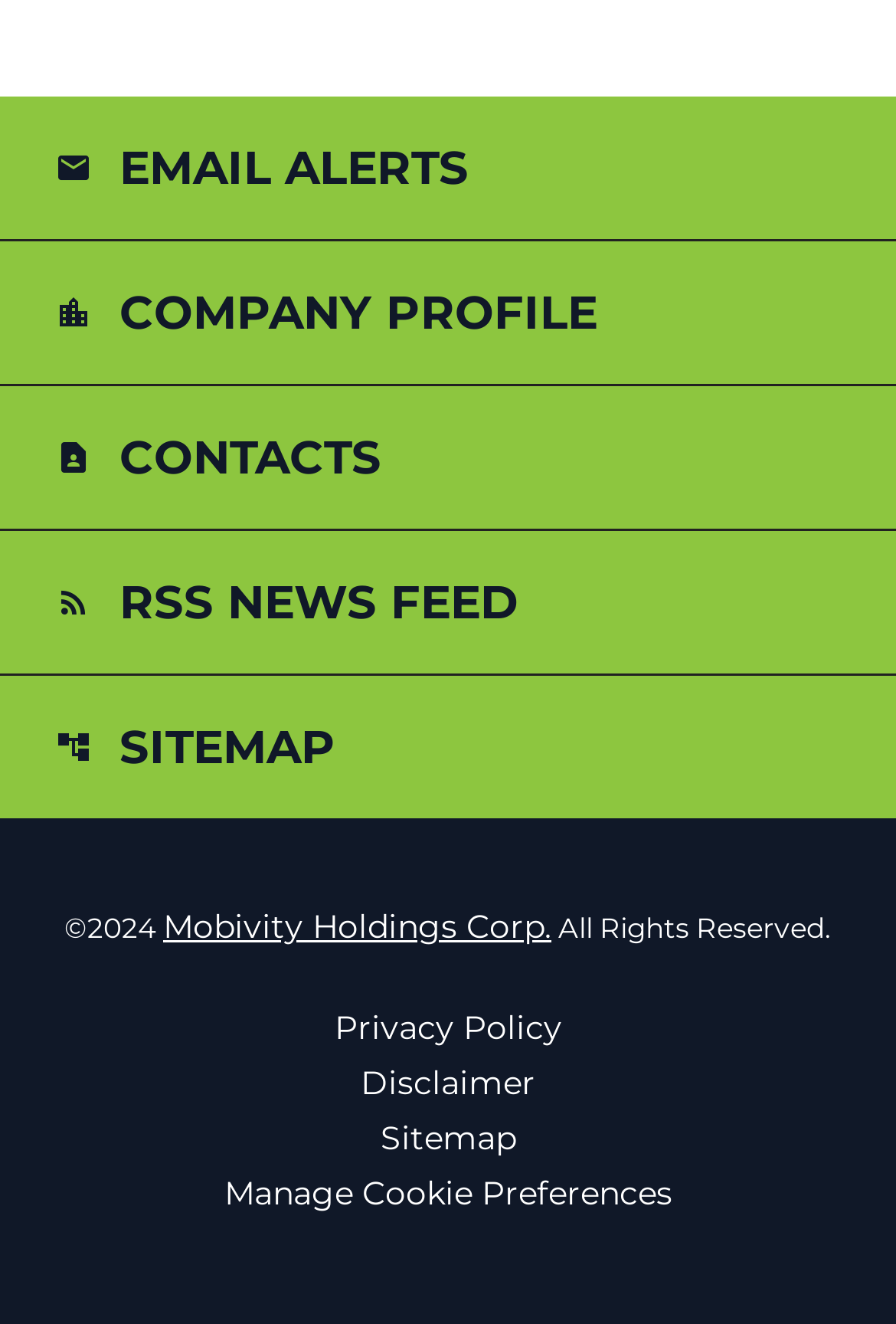Please identify the bounding box coordinates of where to click in order to follow the instruction: "View company profile".

[0.0, 0.183, 1.0, 0.29]